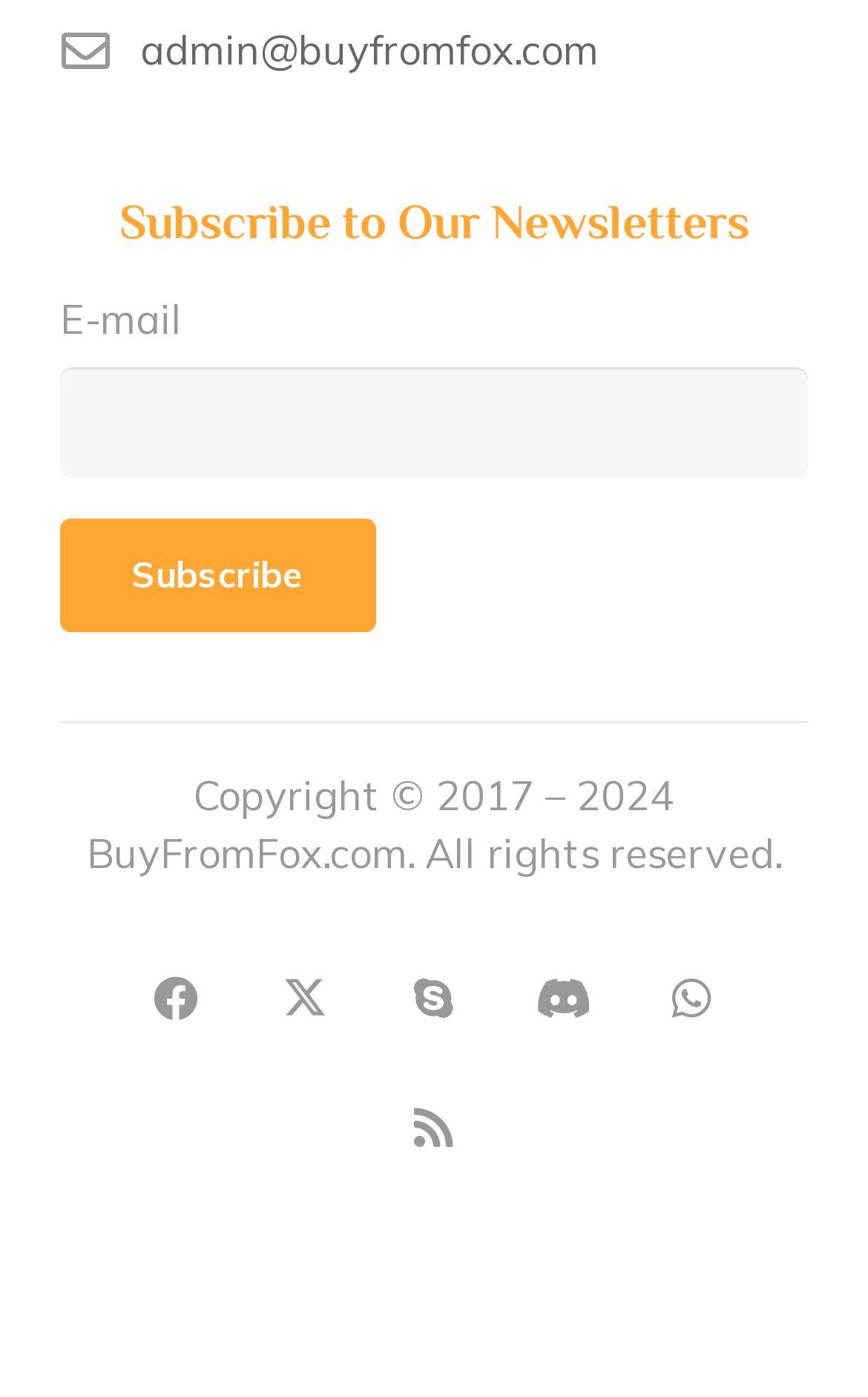What is the position of the 'Subscribe' button?
Examine the screenshot and reply with a single word or phrase.

Below the email textbox